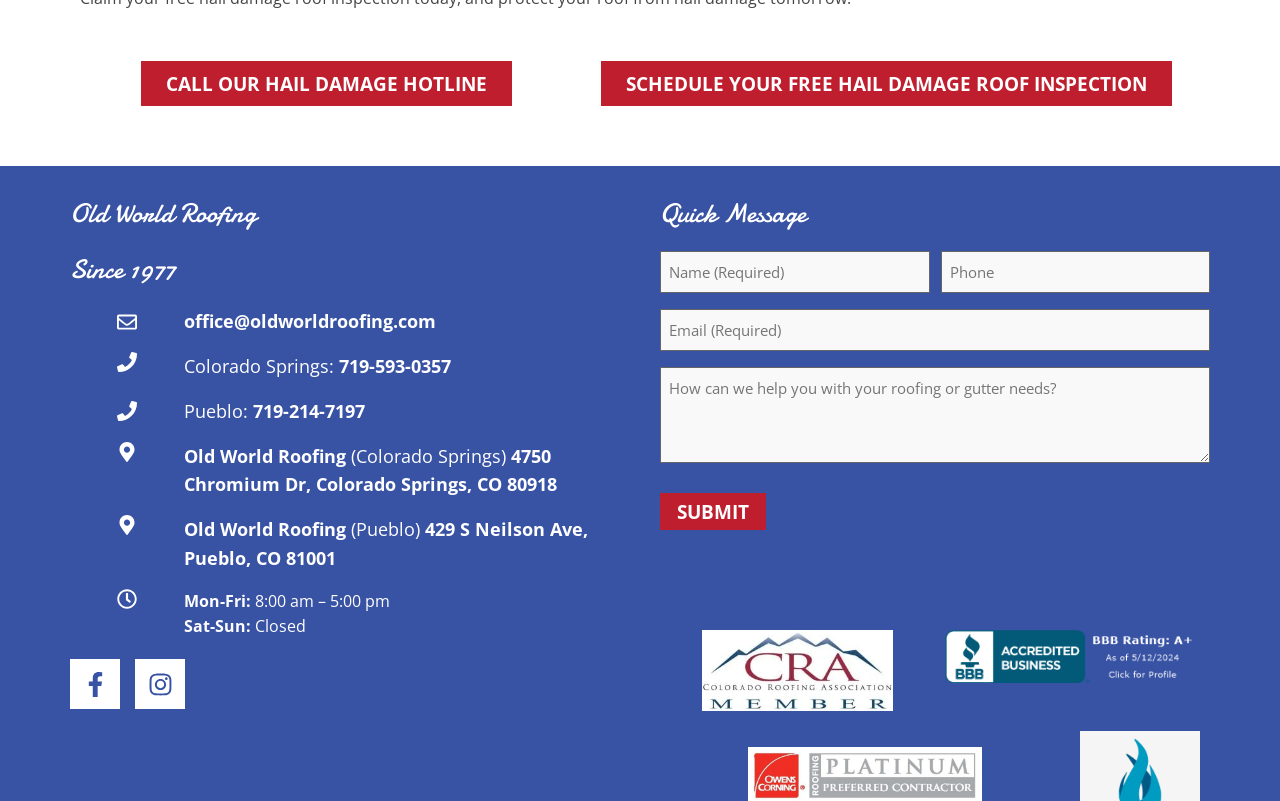Could you locate the bounding box coordinates for the section that should be clicked to accomplish this task: "Schedule a free hail damage roof inspection".

[0.469, 0.076, 0.916, 0.133]